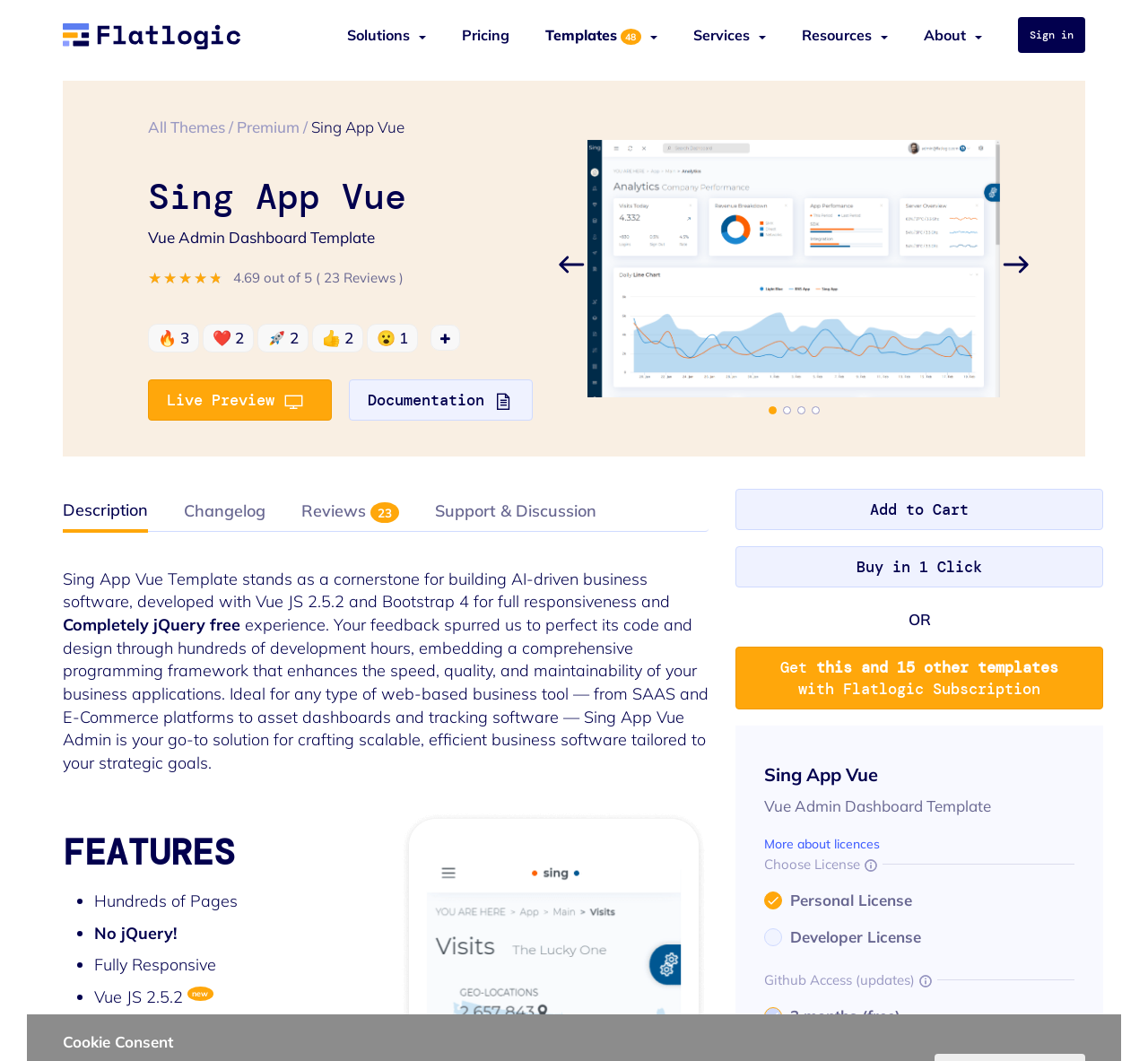How many reviews are there for Sing App Vue?
Give a one-word or short-phrase answer derived from the screenshot.

23